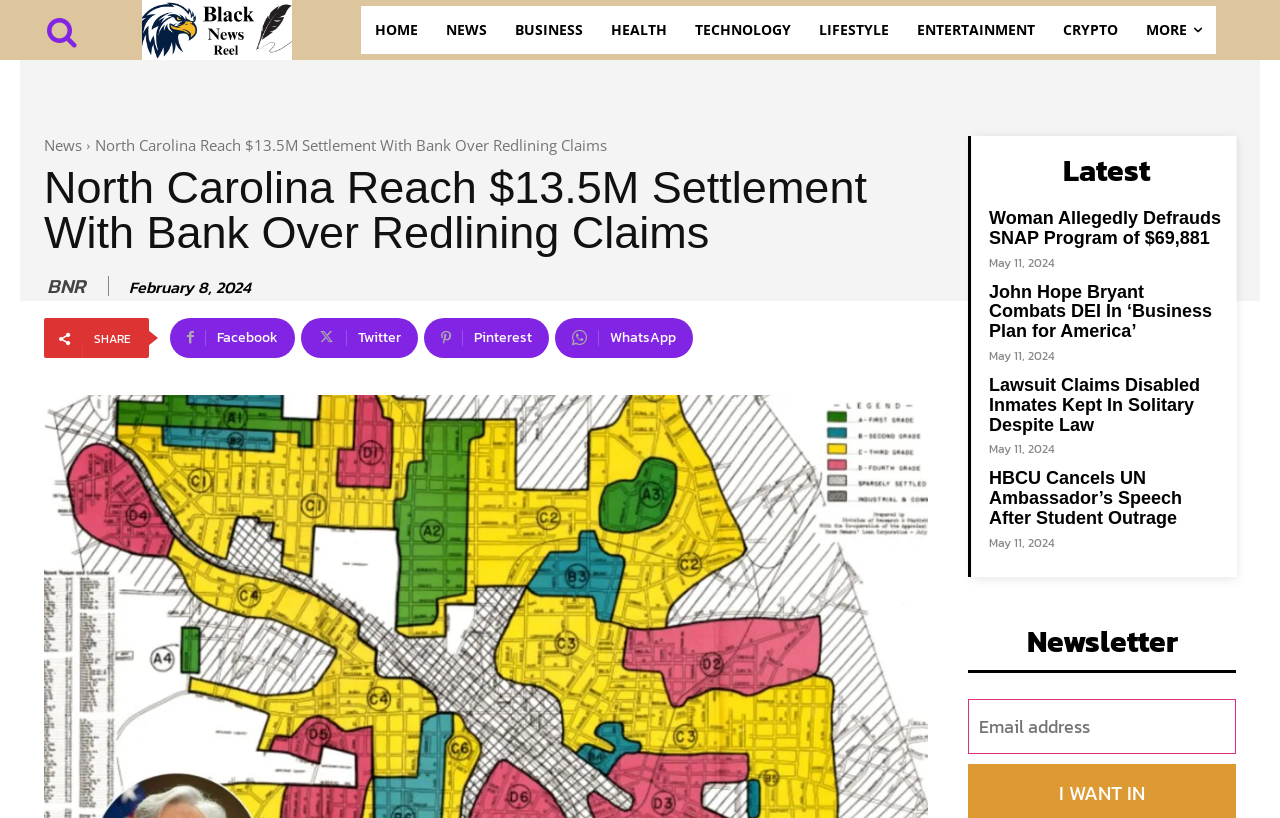Using the details from the image, please elaborate on the following question: How many latest news articles are displayed?

I counted the number of news article headings below the main news article, which are 'Woman Allegedly Defrauds SNAP Program of $69,881', 'John Hope Bryant Combats DEI In ‘Business Plan for America’', 'Lawsuit Claims Disabled Inmates Kept In Solitary Despite Law', and 'HBCU Cancels UN Ambassador’s Speech After Student Outrage'. There are 4 latest news articles displayed.